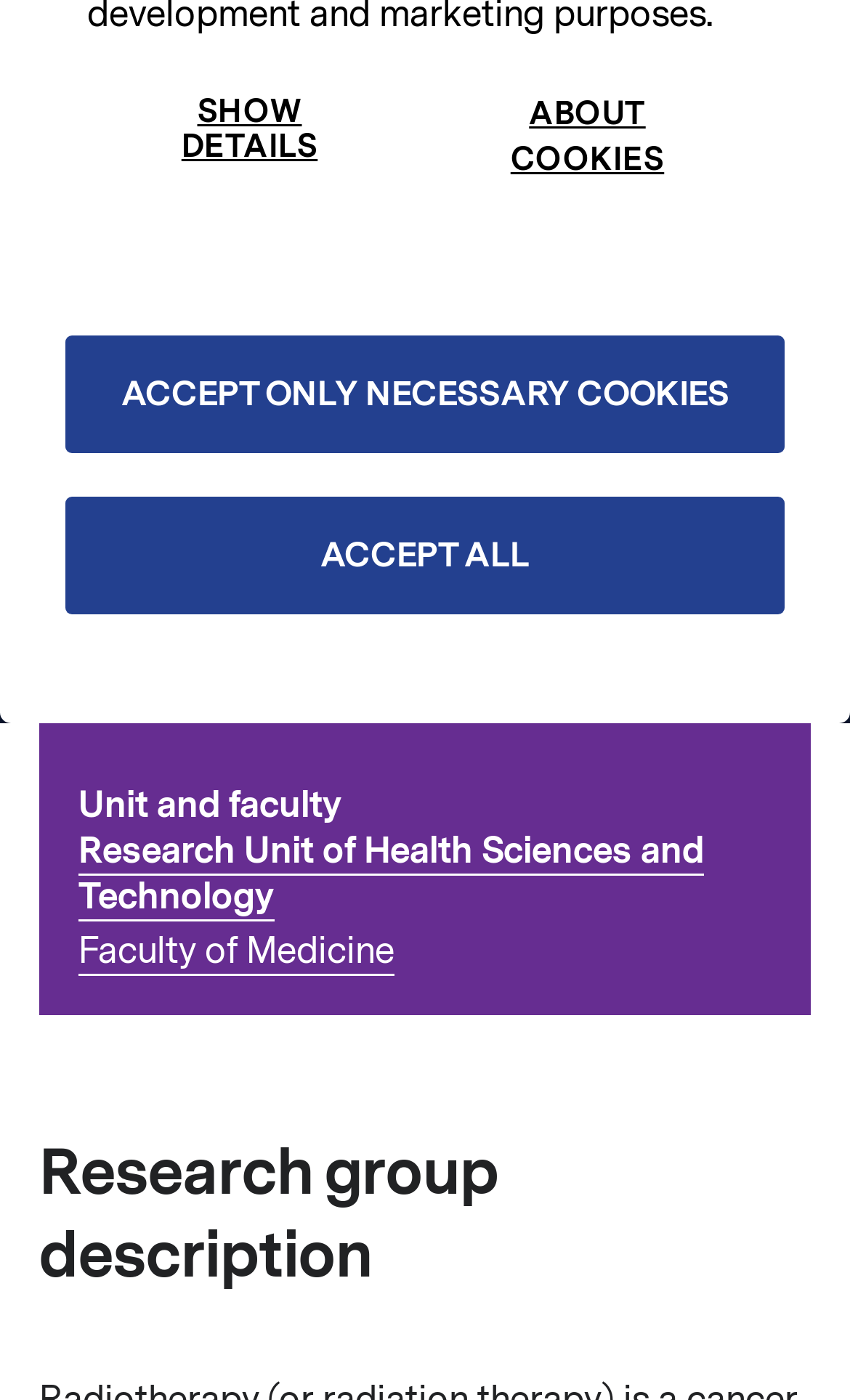Given the element description "Search", identify the bounding box of the corresponding UI element.

[0.138, 0.377, 0.364, 0.517]